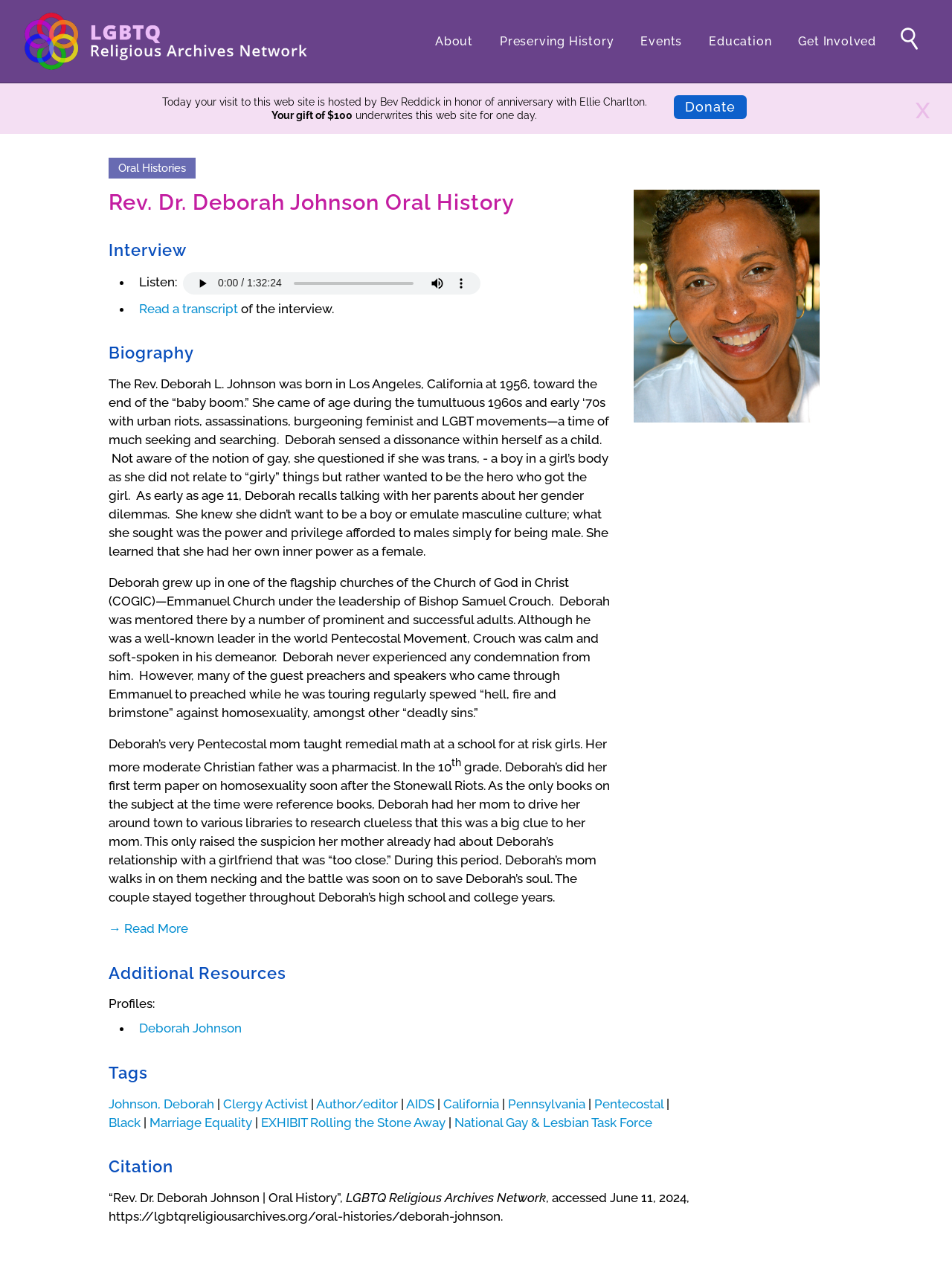What is the name of the organization hosting the website?
Please provide a detailed and thorough answer to the question.

I found the answer by looking at the top of the webpage which has a header with the organization's name and logo, indicating that this is the organization hosting the website.